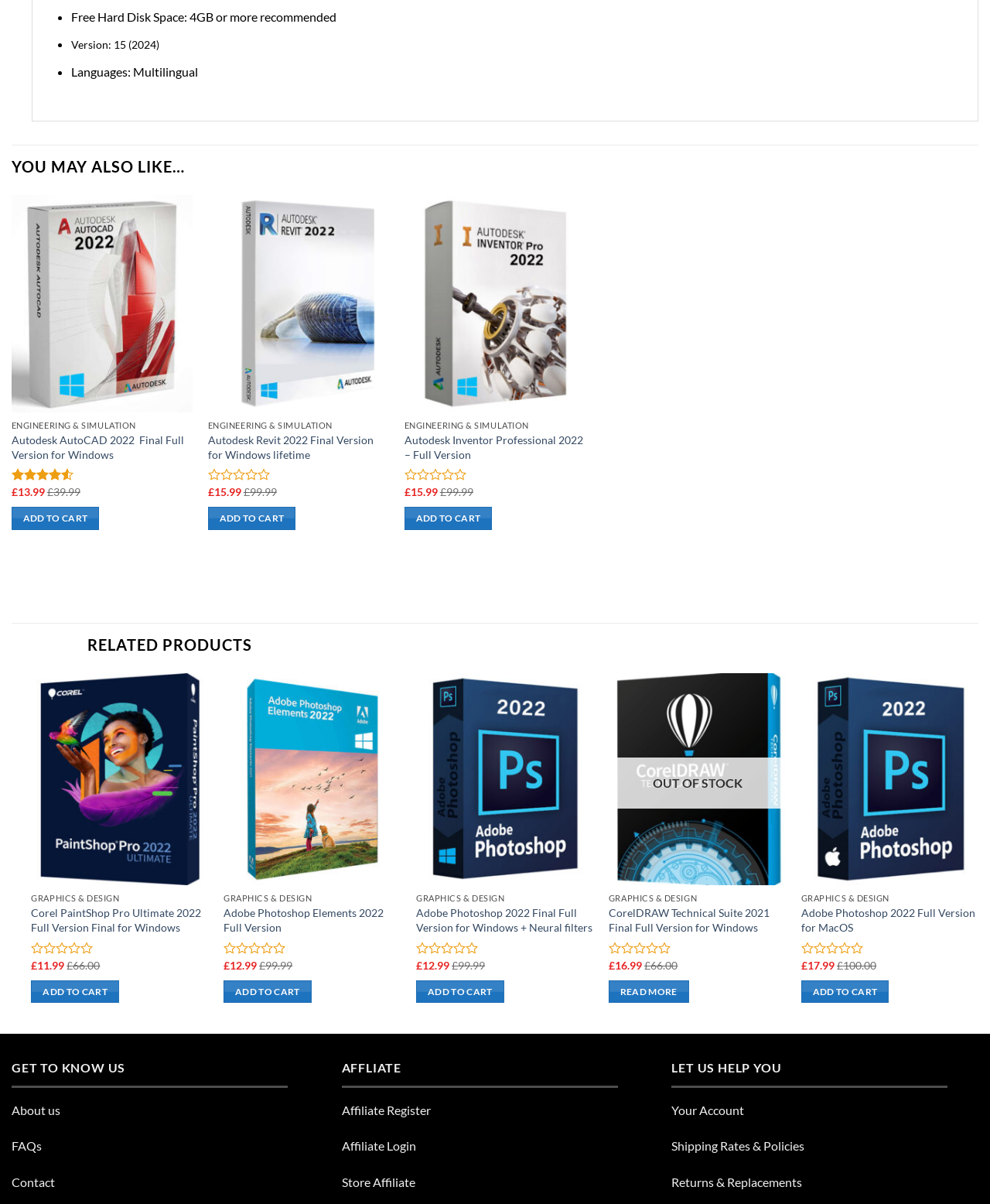Highlight the bounding box coordinates of the element that should be clicked to carry out the following instruction: "Add Autodesk Revit 2022 to wishlist". The coordinates must be given as four float numbers ranging from 0 to 1, i.e., [left, top, right, bottom].

[0.36, 0.168, 0.384, 0.188]